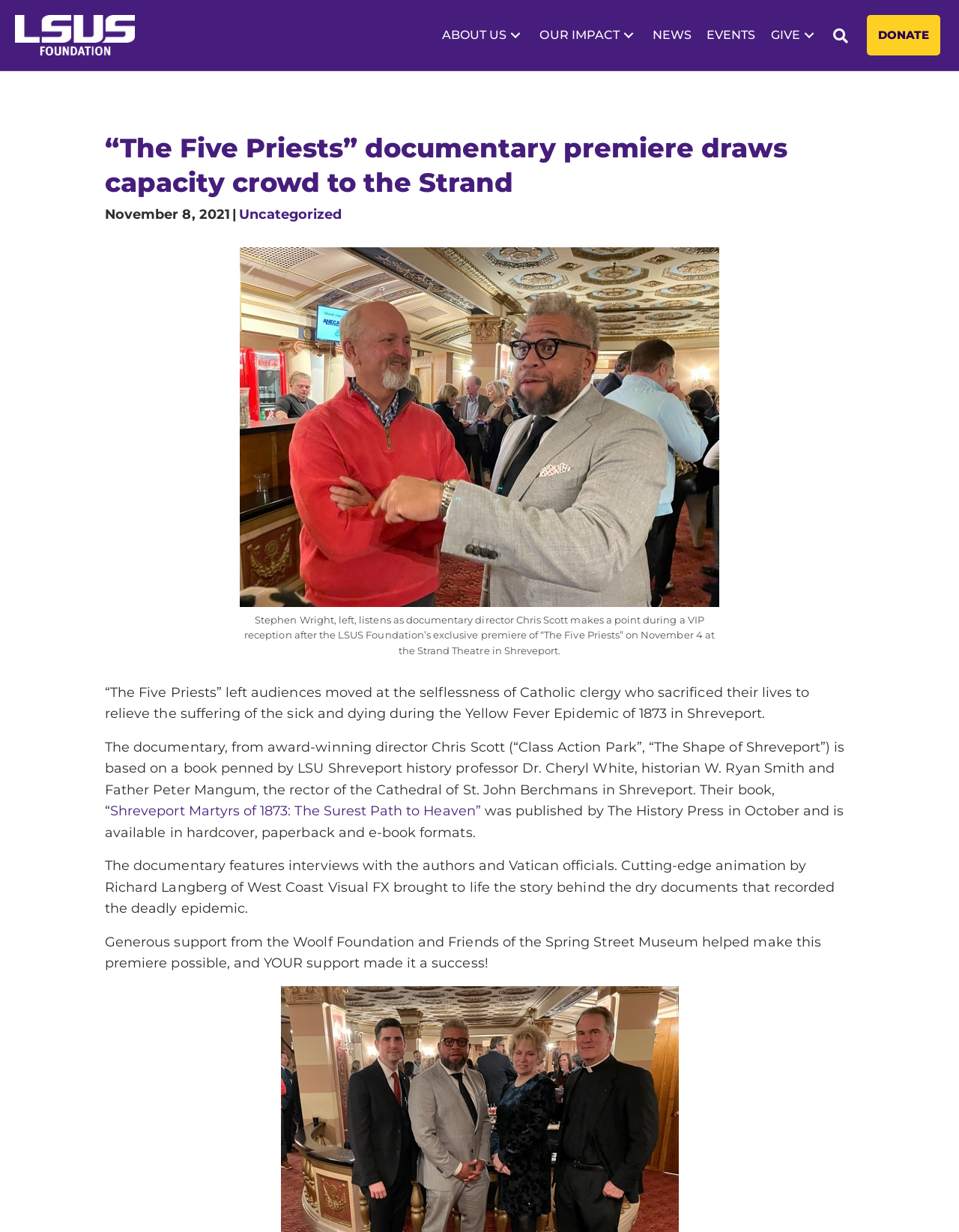Please pinpoint the bounding box coordinates for the region I should click to adhere to this instruction: "Read the news article 'Pregnant Mother-of-two Wrongly Arrested For Theft And Carjacking After False Facial Recognition Says She Was Having Contractions In The Holding Cell: ‘shoddy Technology’ Has Result In Six Folks All Black Mistakenly Charged'".

None